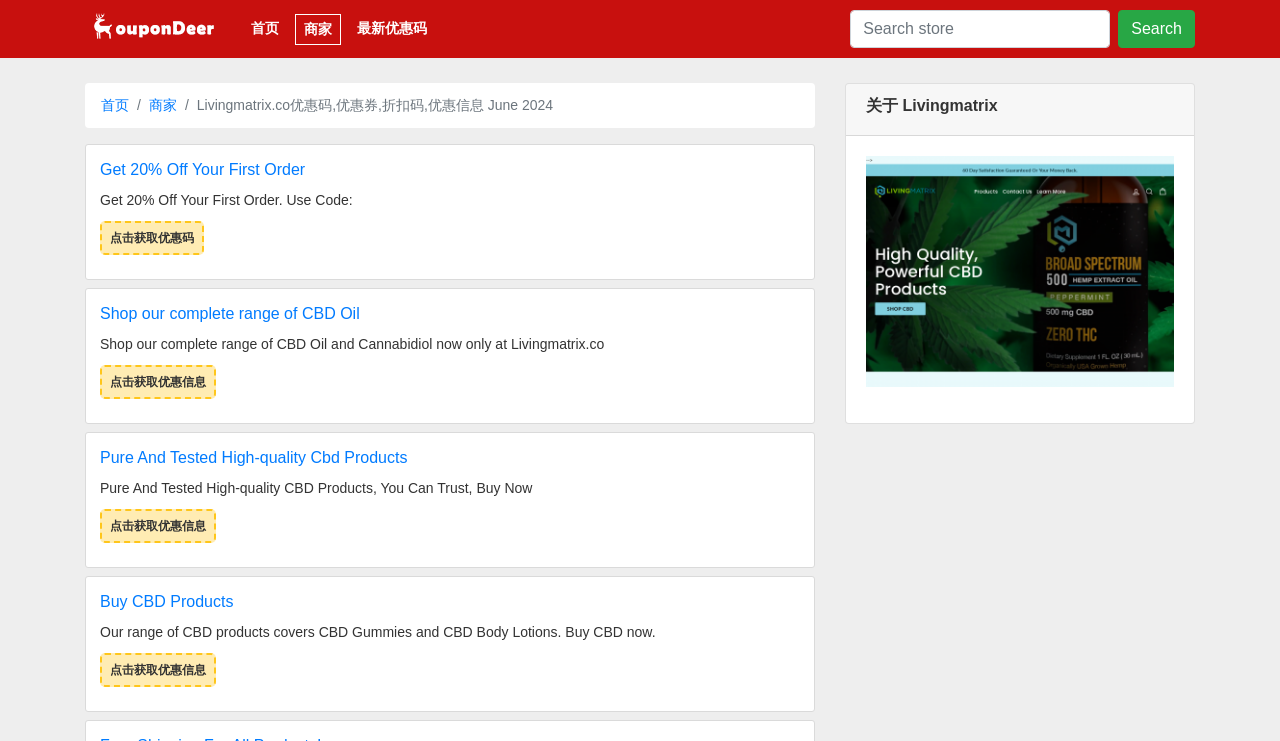What type of products are sold on Livingmatrix.co?
Look at the image and answer the question with a single word or phrase.

CBD products